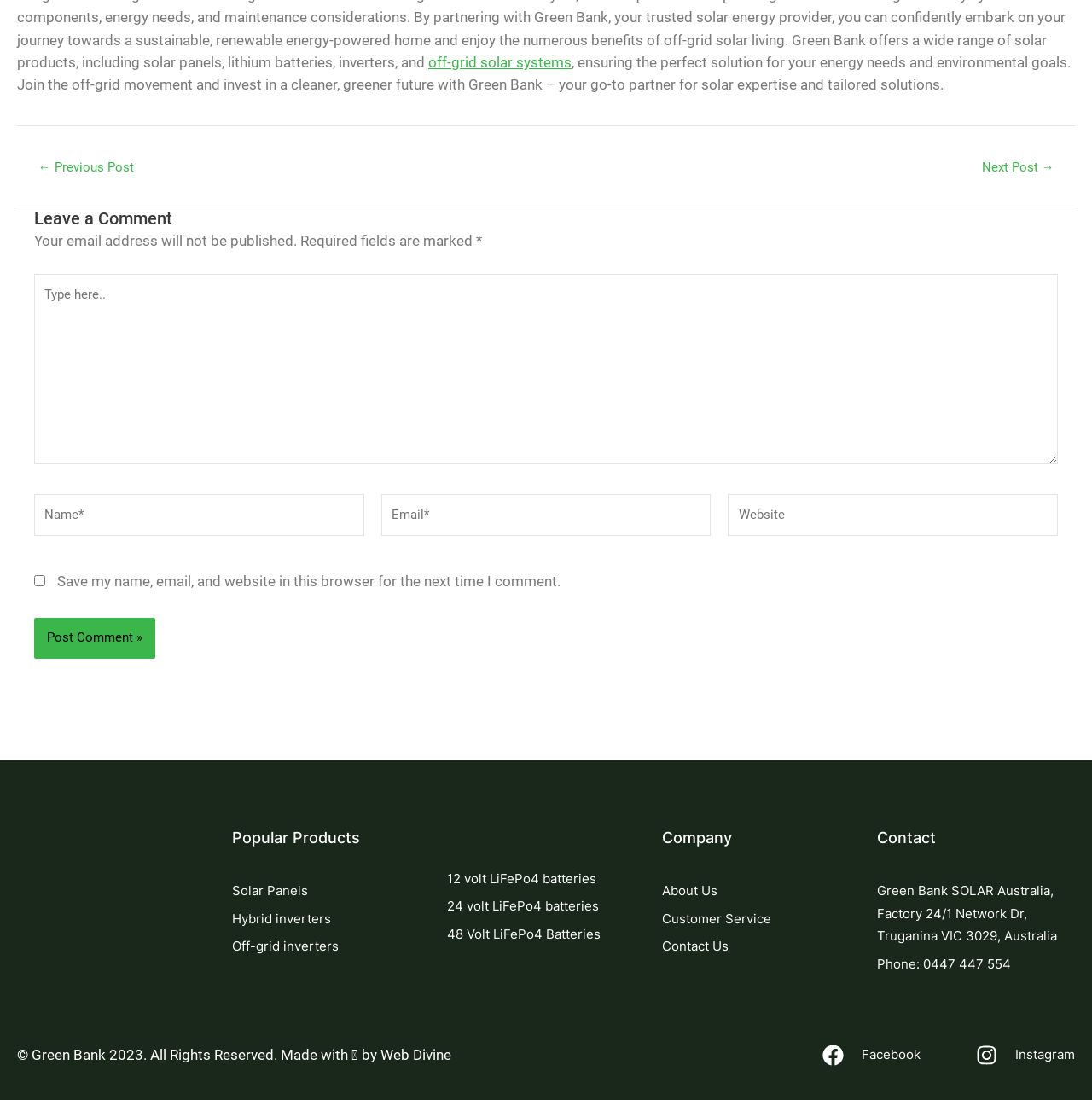Find the bounding box coordinates for the area that should be clicked to accomplish the instruction: "Click on the 'Solar Panels' link".

[0.212, 0.8, 0.394, 0.821]